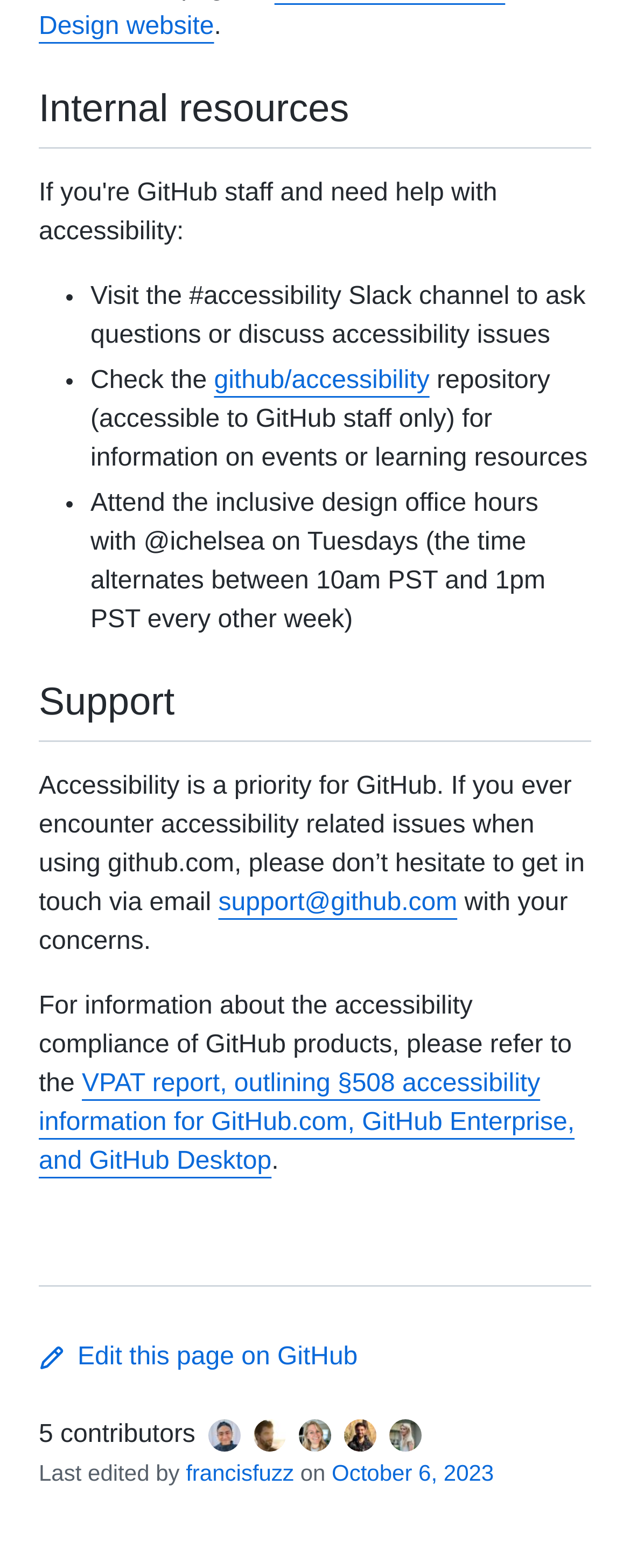What is the name of the report outlining §508 accessibility information for GitHub products?
Please provide a single word or phrase answer based on the image.

VPAT report